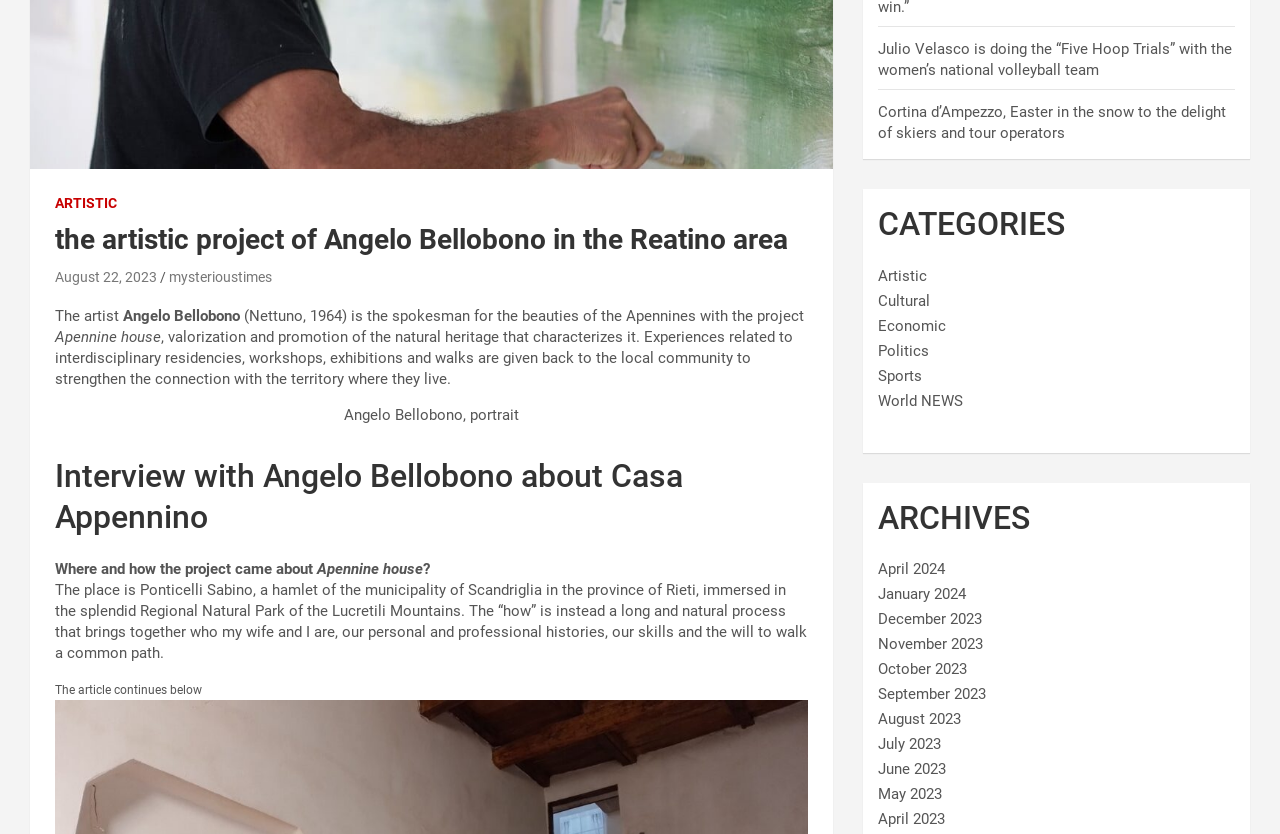Provide the bounding box coordinates, formatted as (top-left x, top-left y, bottom-right x, bottom-right y), with all values being floating point numbers between 0 and 1. Identify the bounding box of the UI element that matches the description: Sports

[0.686, 0.44, 0.721, 0.461]